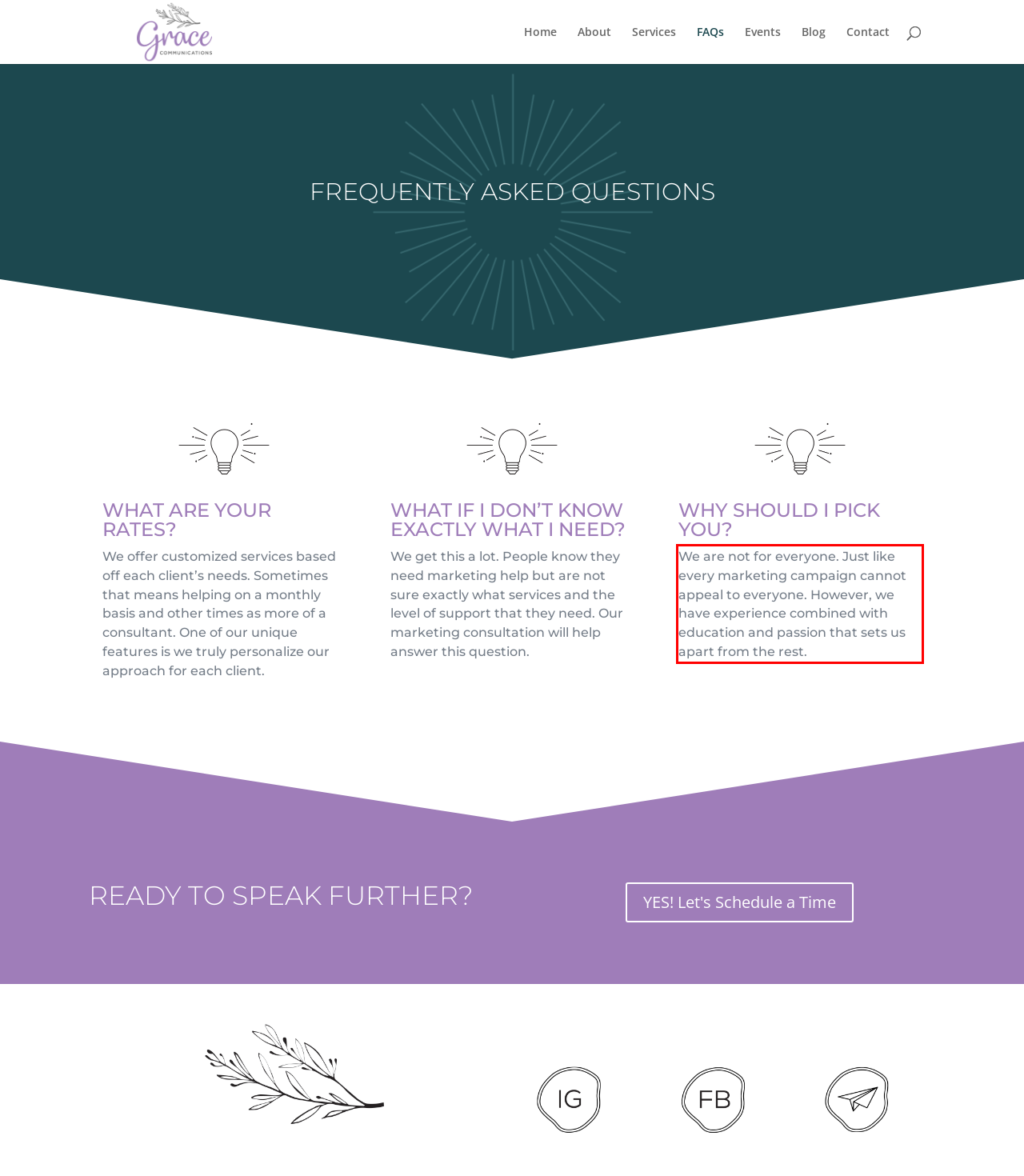Examine the webpage screenshot, find the red bounding box, and extract the text content within this marked area.

We are not for everyone. Just like every marketing campaign cannot appeal to everyone. However, we have experience combined with education and passion that sets us apart from the rest.